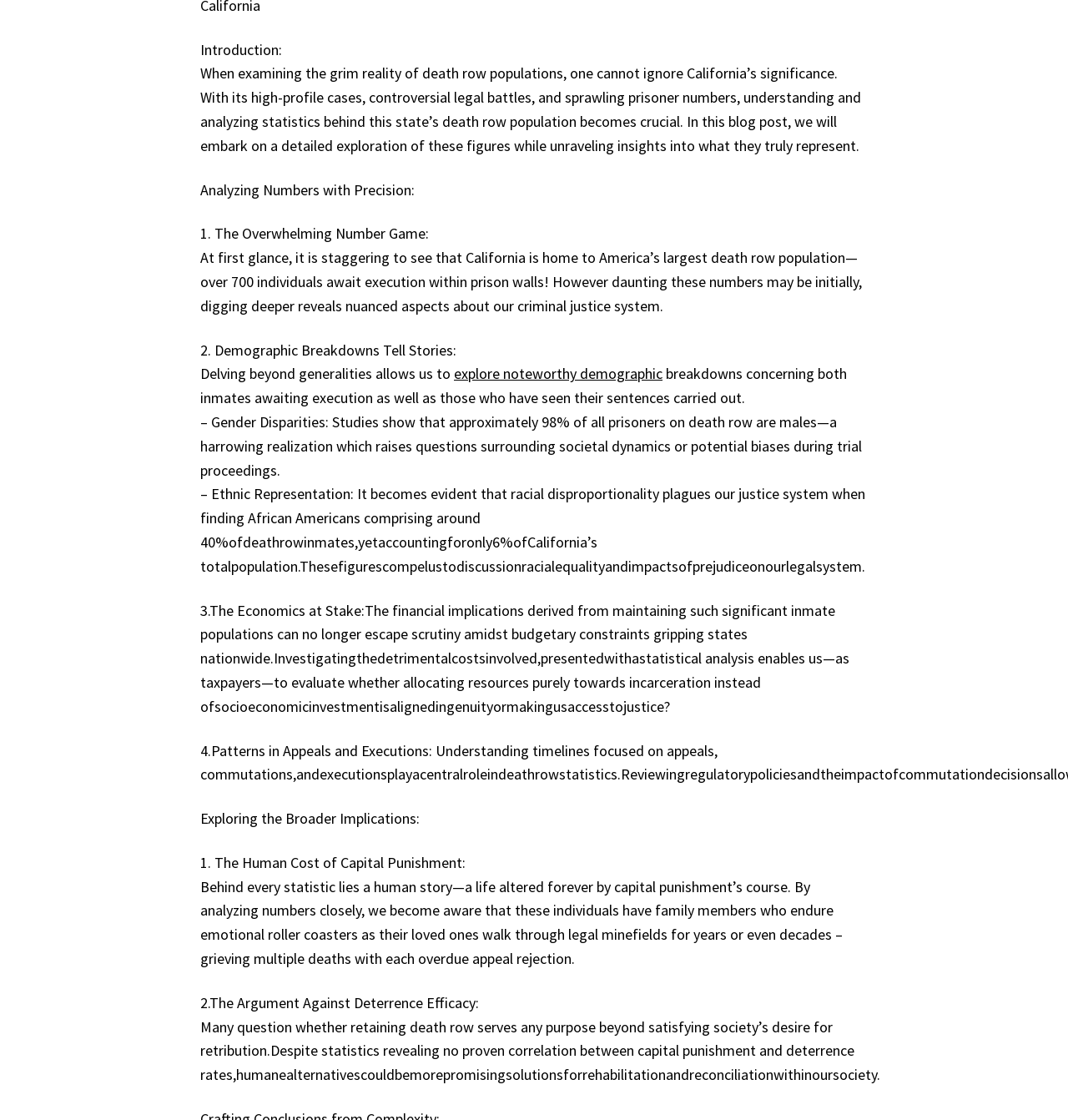Show the bounding box coordinates of the element that should be clicked to complete the task: "Click on June 2012".

None